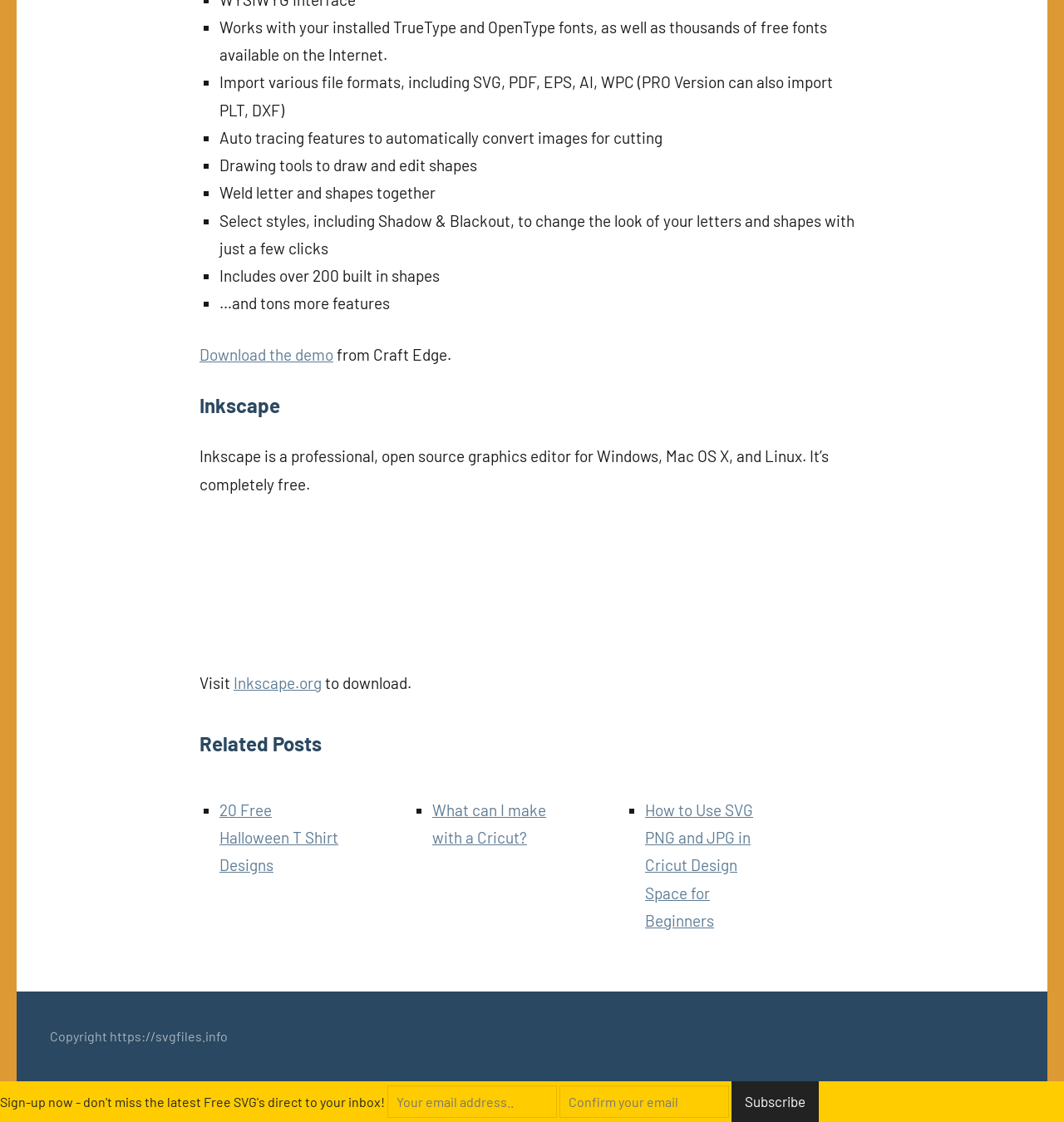Answer the question with a single word or phrase: 
What is the file format that can be imported by the PRO Version?

PLT, DXF